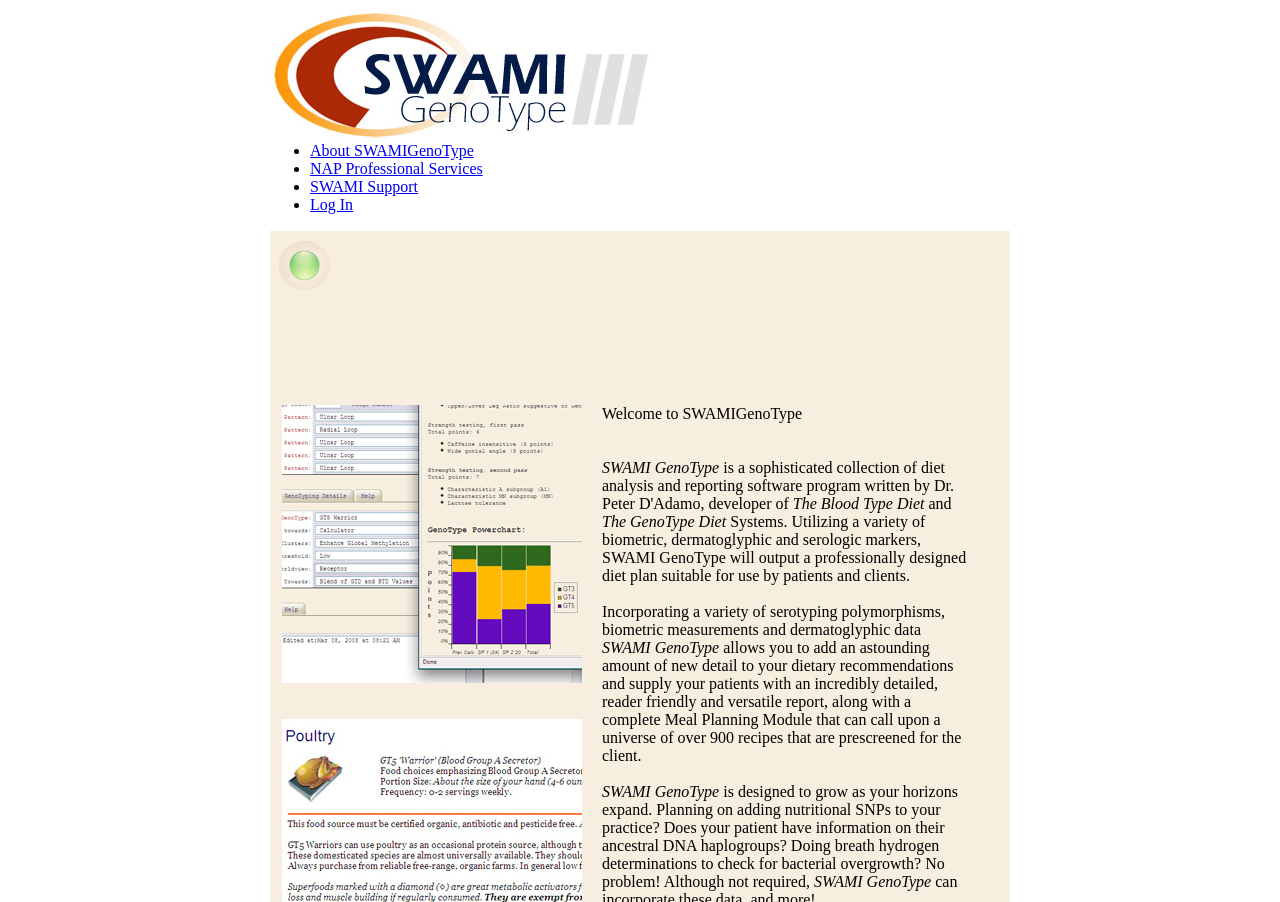Use a single word or phrase to answer the question:
What is the format of the report generated by SWAMI GenoType?

Reader-friendly and versatile